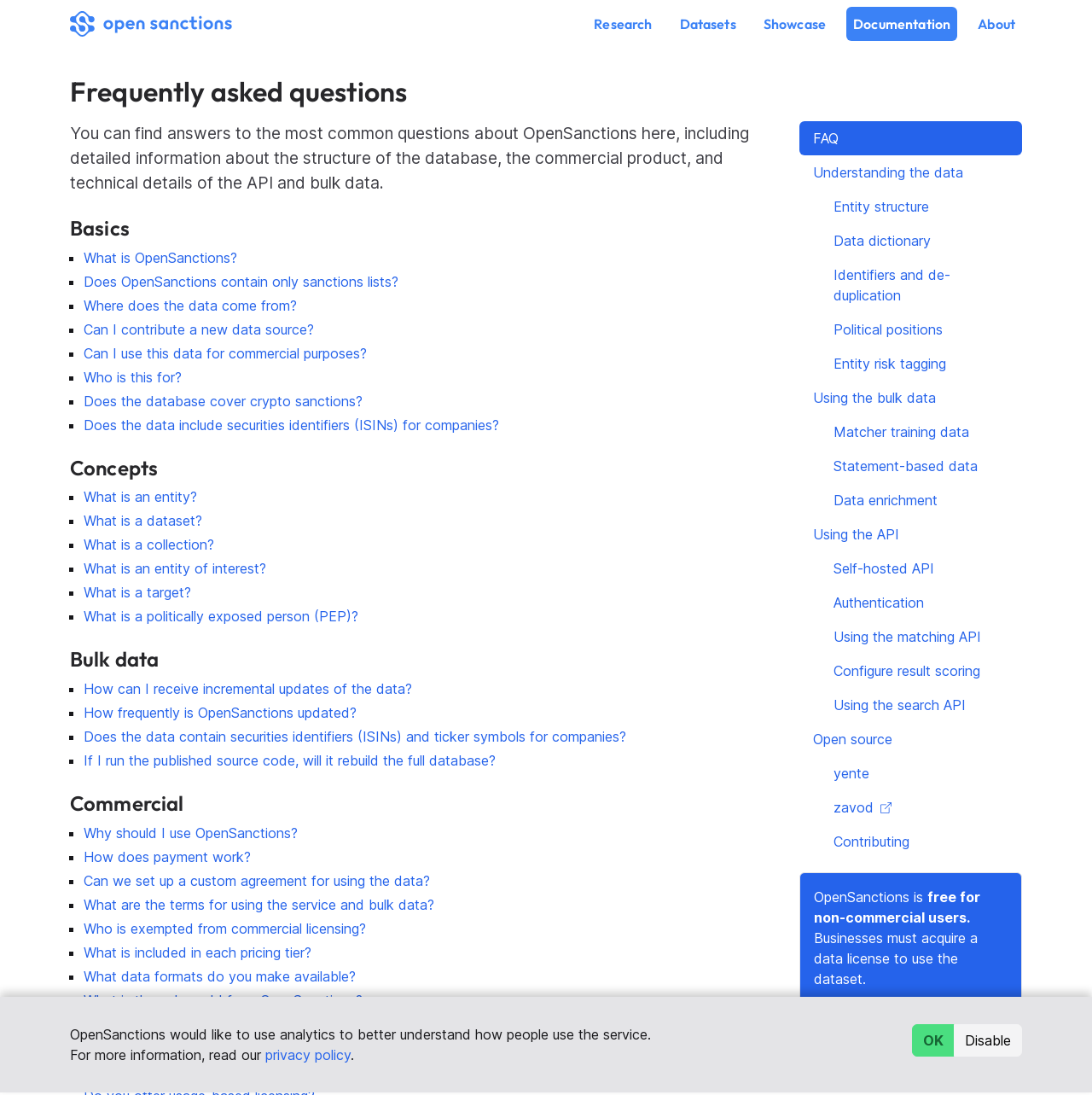Please identify the bounding box coordinates of the area I need to click to accomplish the following instruction: "Learn about 'Entity structure'".

[0.751, 0.173, 0.936, 0.205]